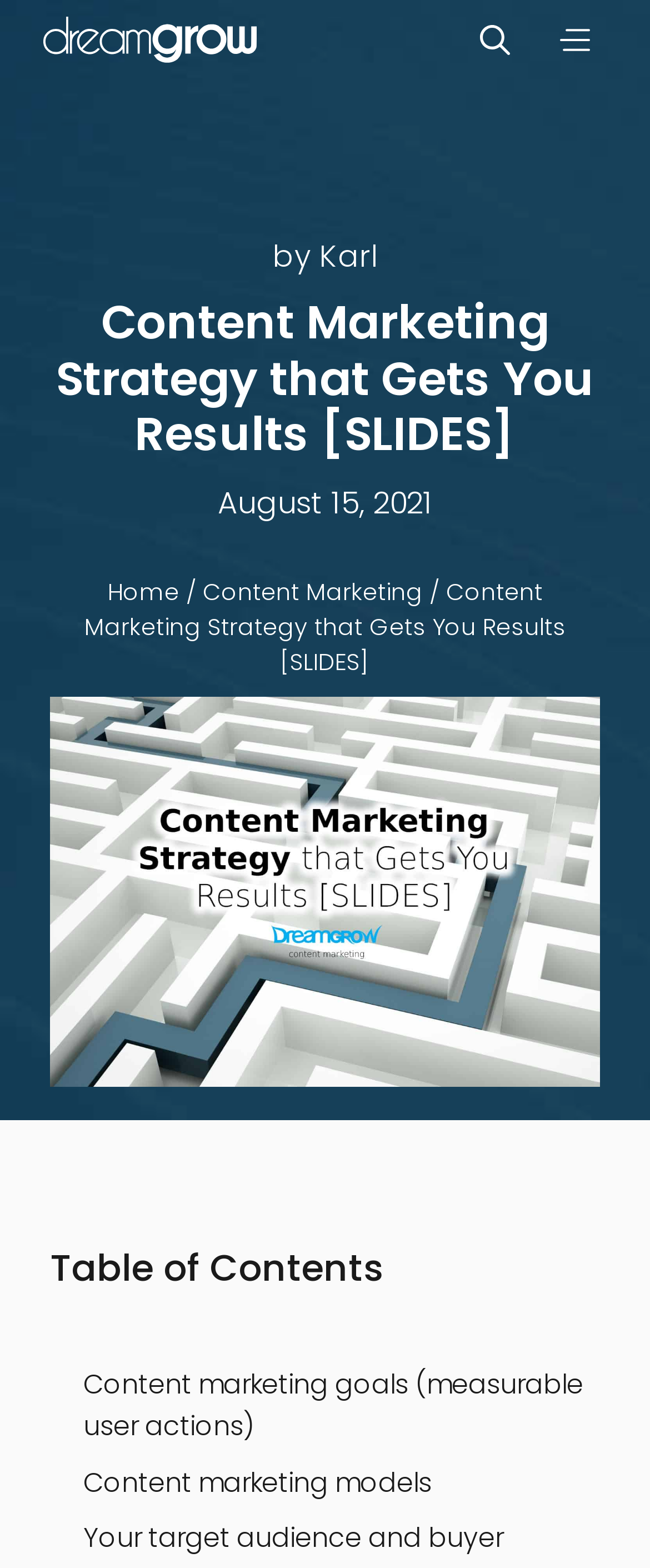Determine the bounding box coordinates of the clickable region to follow the instruction: "Read the post by Karl".

[0.491, 0.15, 0.581, 0.177]